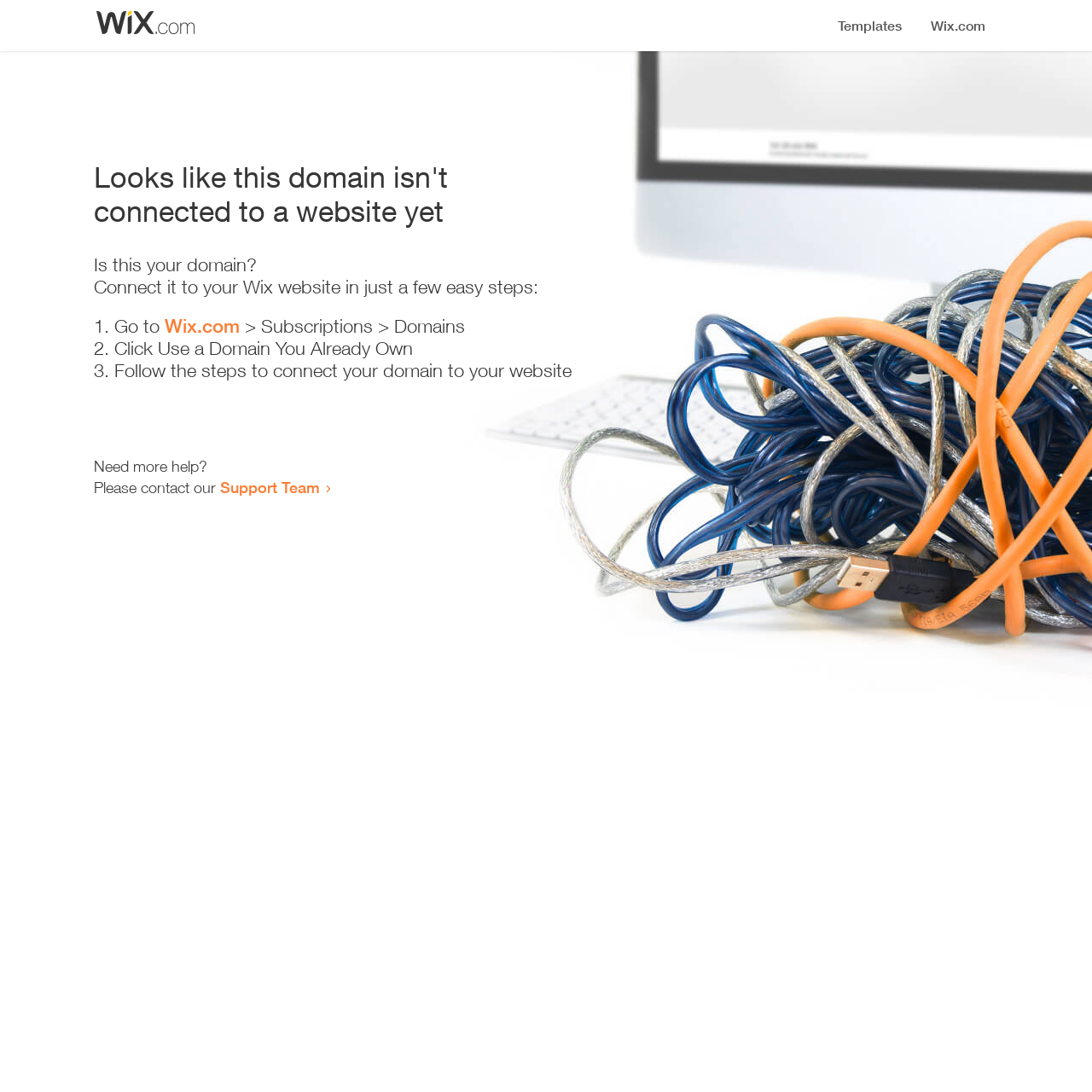Bounding box coordinates are given in the format (top-left x, top-left y, bottom-right x, bottom-right y). All values should be floating point numbers between 0 and 1. Provide the bounding box coordinate for the UI element described as: Support Team

[0.202, 0.438, 0.293, 0.455]